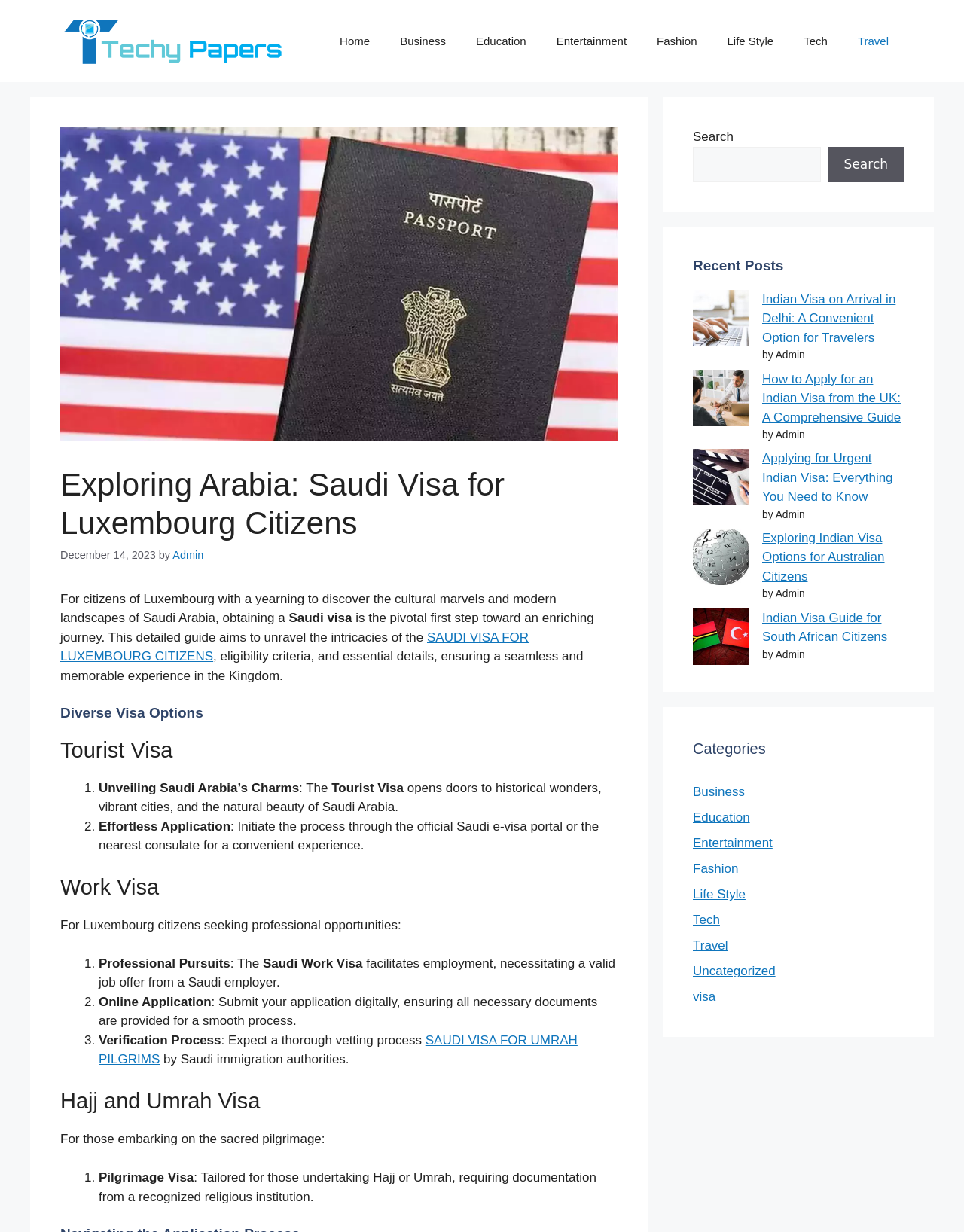Determine the bounding box coordinates of the clickable region to follow the instruction: "Click on the 'Home' link".

[0.337, 0.015, 0.399, 0.052]